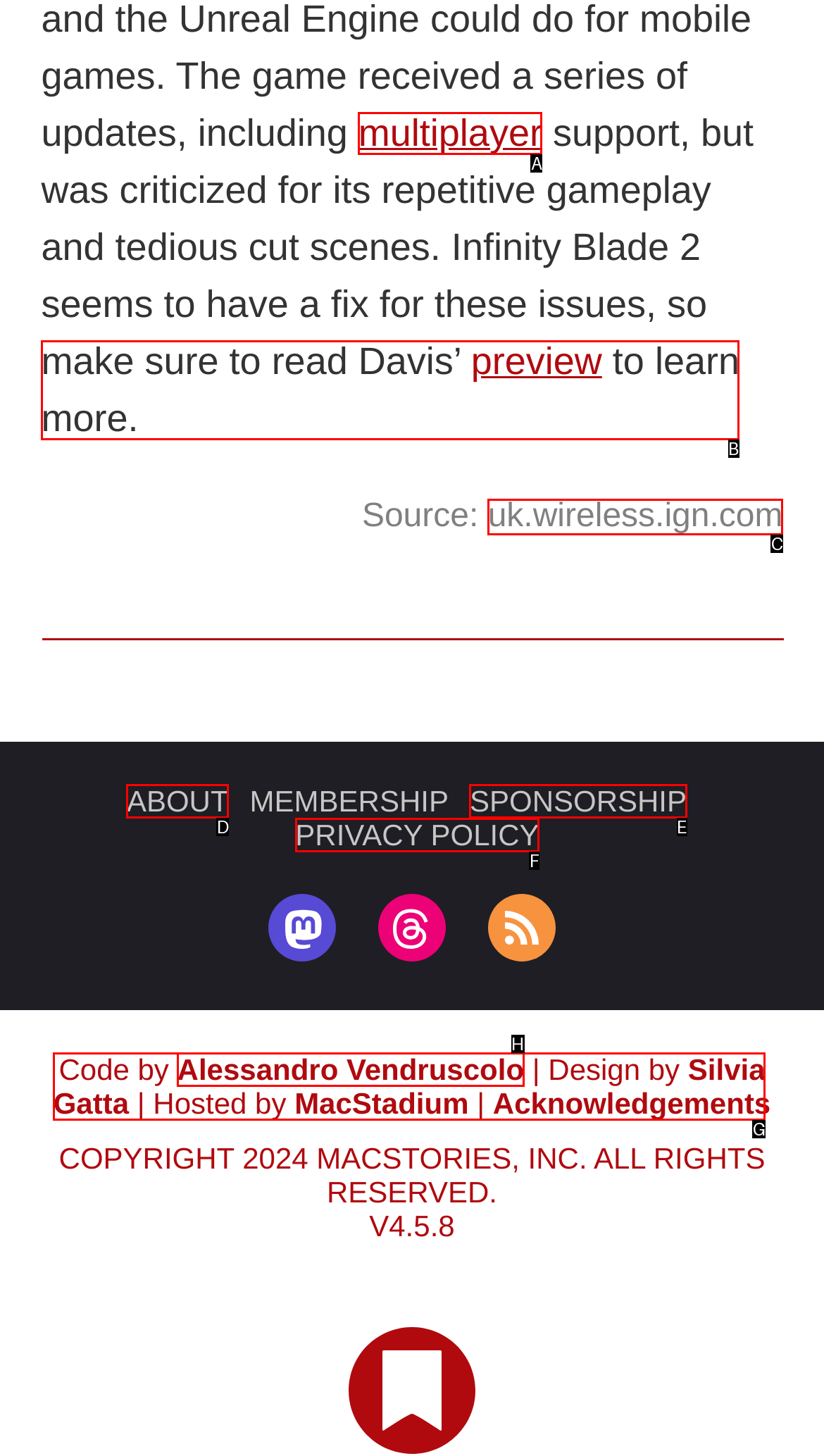Identify the correct UI element to click for this instruction: learn more about Infinity Blade 2
Respond with the appropriate option's letter from the provided choices directly.

B